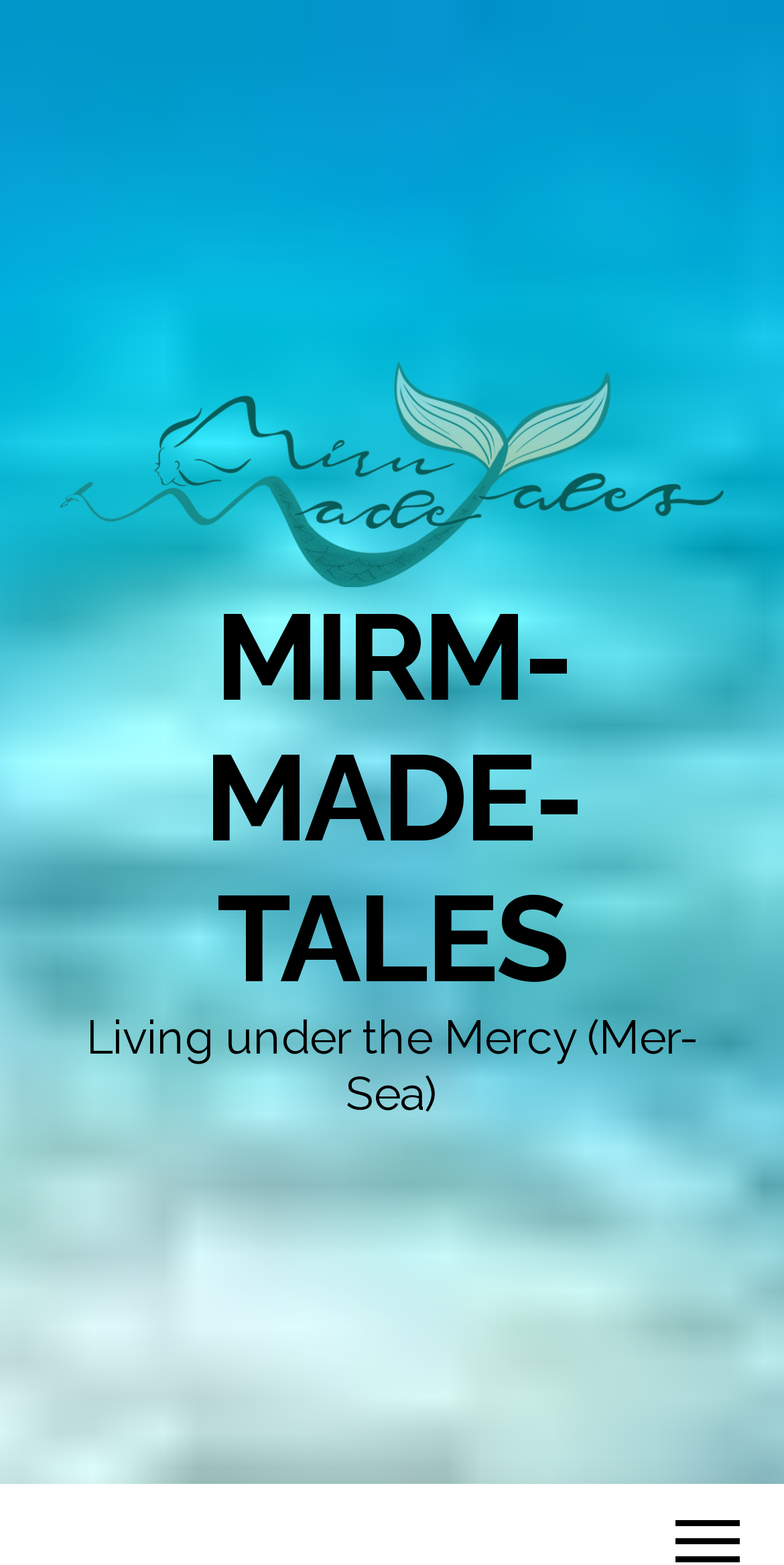Provide the bounding box coordinates for the specified HTML element described in this description: "alt="Mirm-Made-Tales"". The coordinates should be four float numbers ranging from 0 to 1, in the format [left, top, right, bottom].

[0.077, 0.29, 0.923, 0.313]